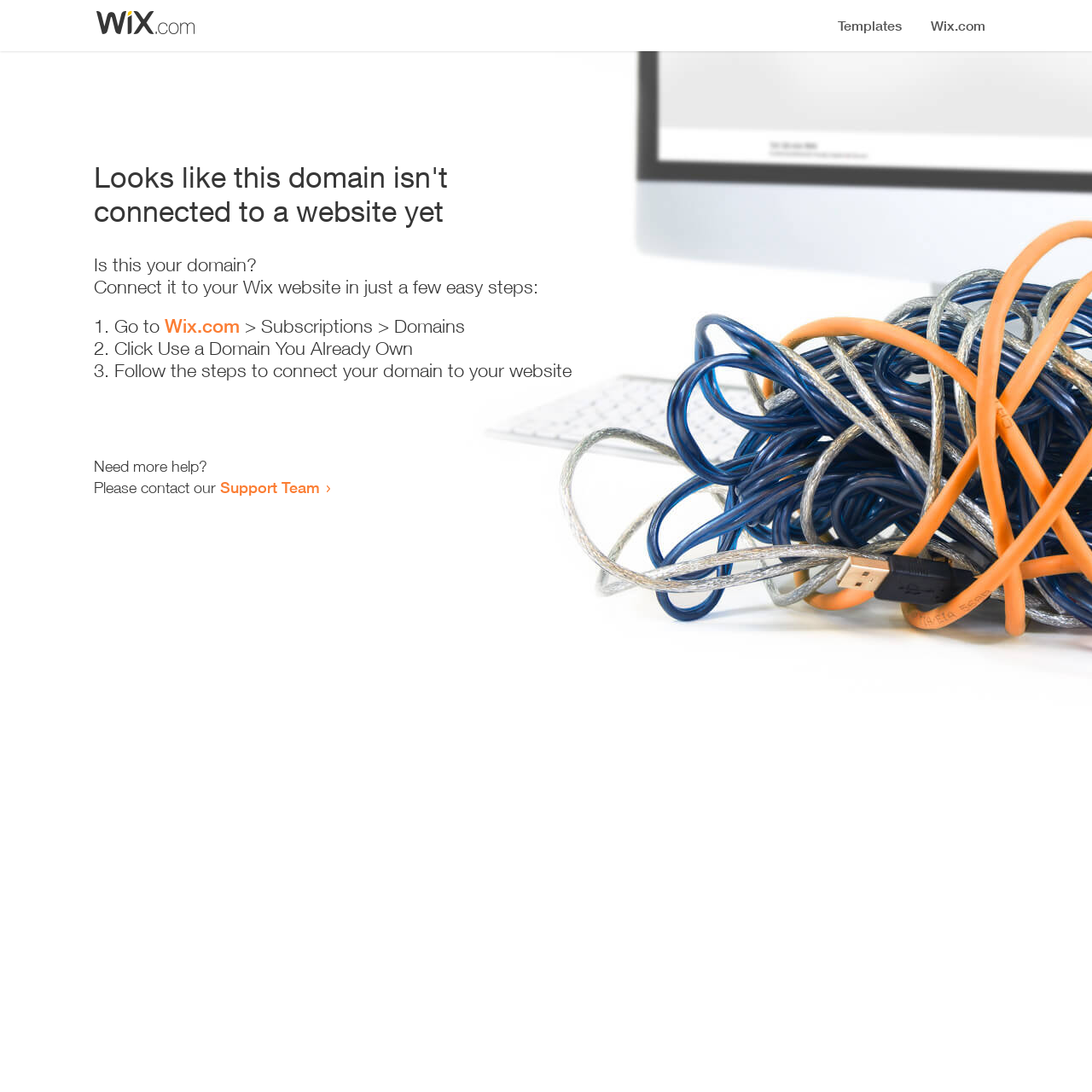Generate the text content of the main heading of the webpage.

Looks like this domain isn't
connected to a website yet